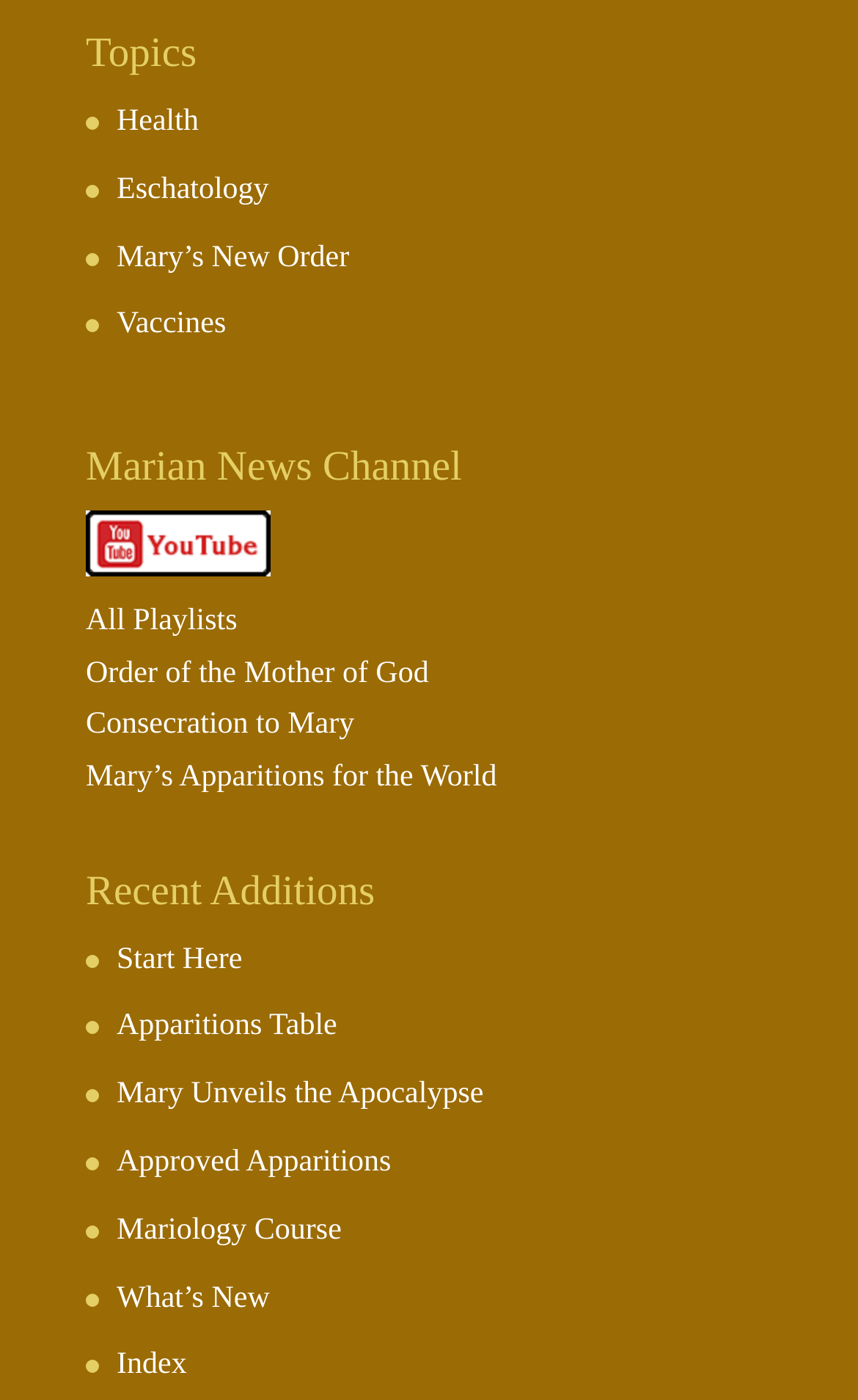What are the main topics on this webpage?
Please provide a full and detailed response to the question.

The webpage has a heading 'Topics' which contains links to various topics such as 'Health', 'Eschatology', 'Mary’s New Order', and 'Vaccines'. These topics are likely the main categories of content on this webpage.